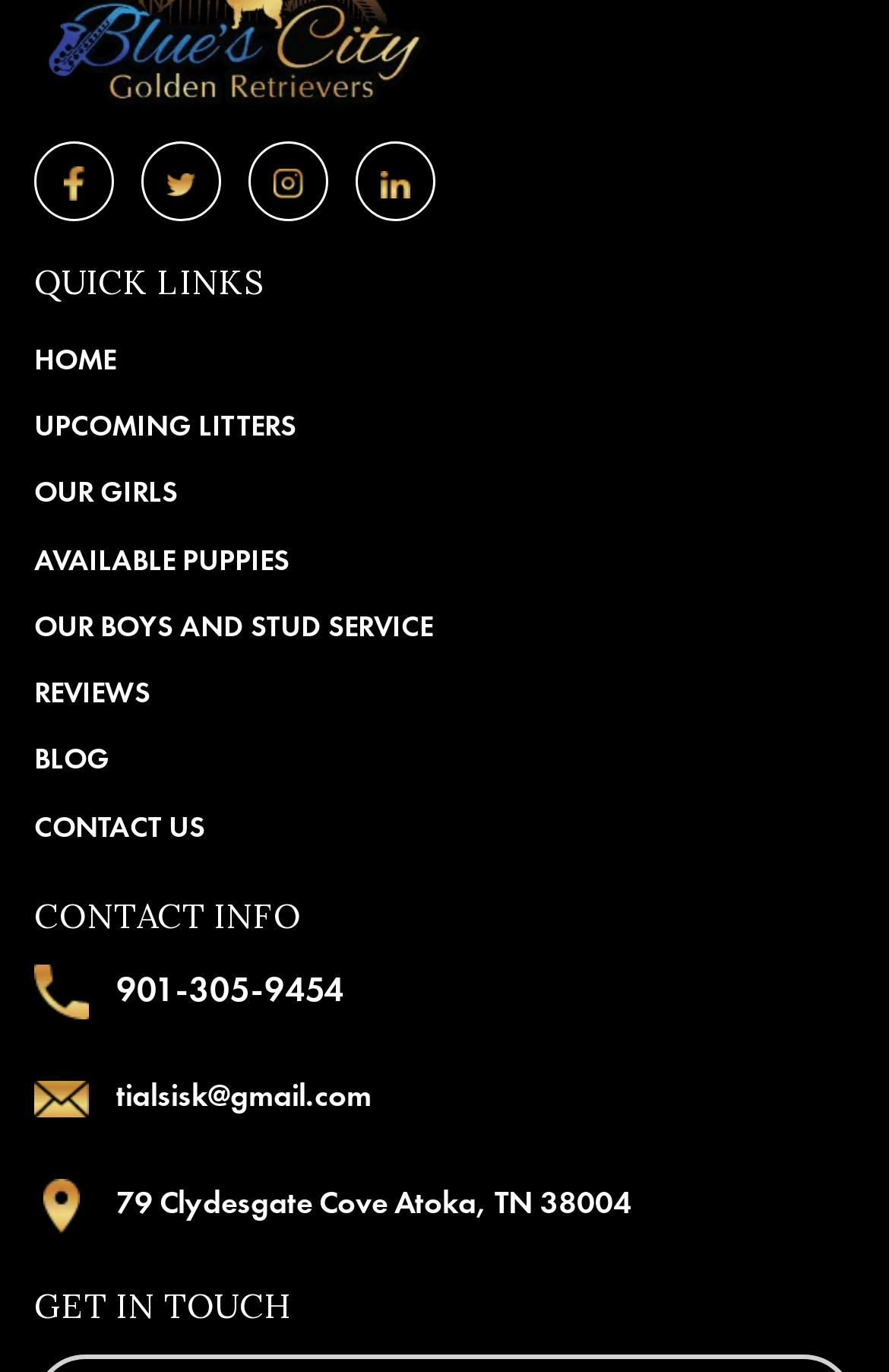Provide the bounding box coordinates of the HTML element described as: "OUR GIRLS". The bounding box coordinates should be four float numbers between 0 and 1, i.e., [left, top, right, bottom].

[0.038, 0.339, 0.962, 0.379]